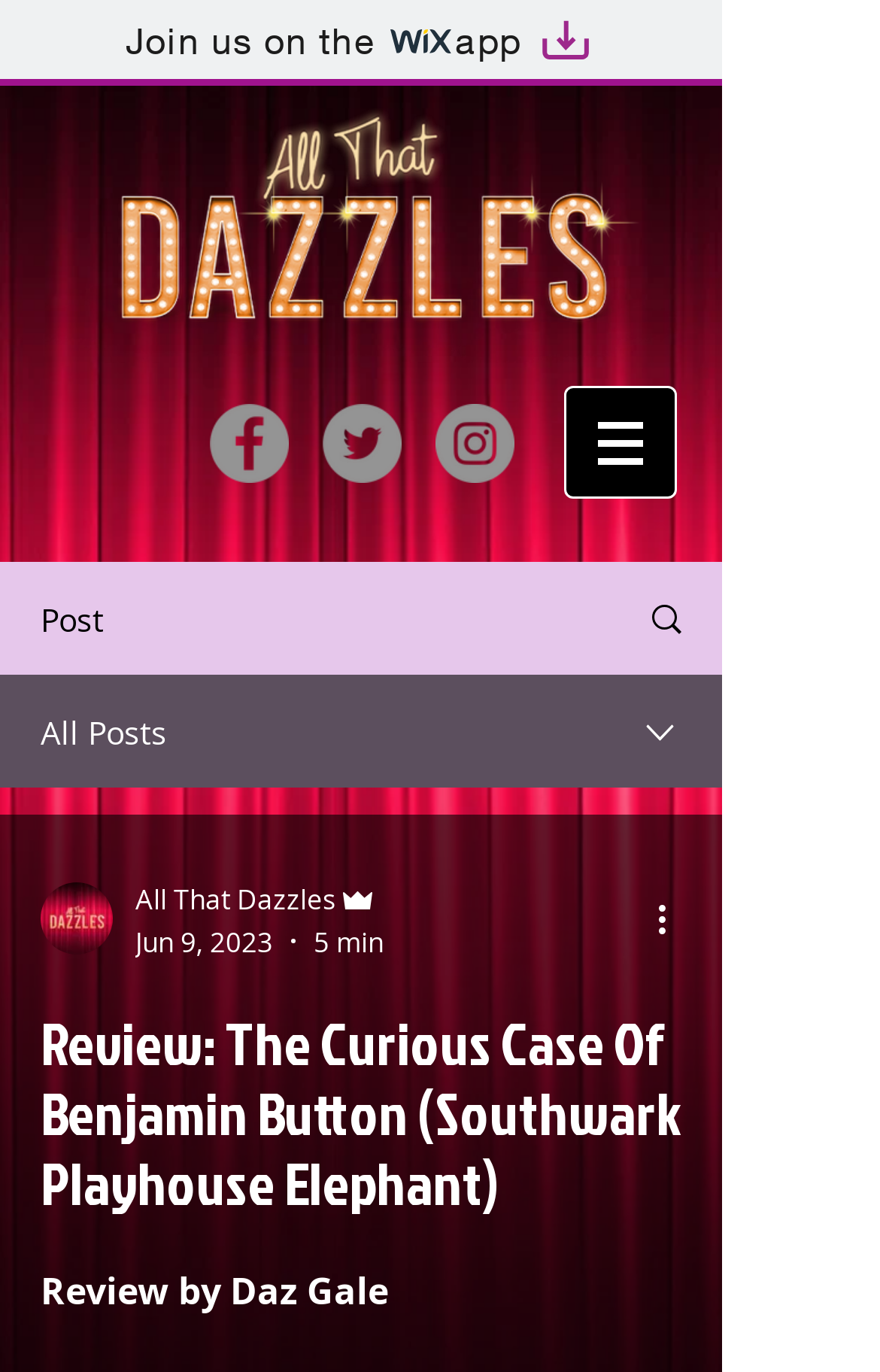Please identify the bounding box coordinates for the region that you need to click to follow this instruction: "Visit the Facebook page".

[0.238, 0.294, 0.328, 0.352]